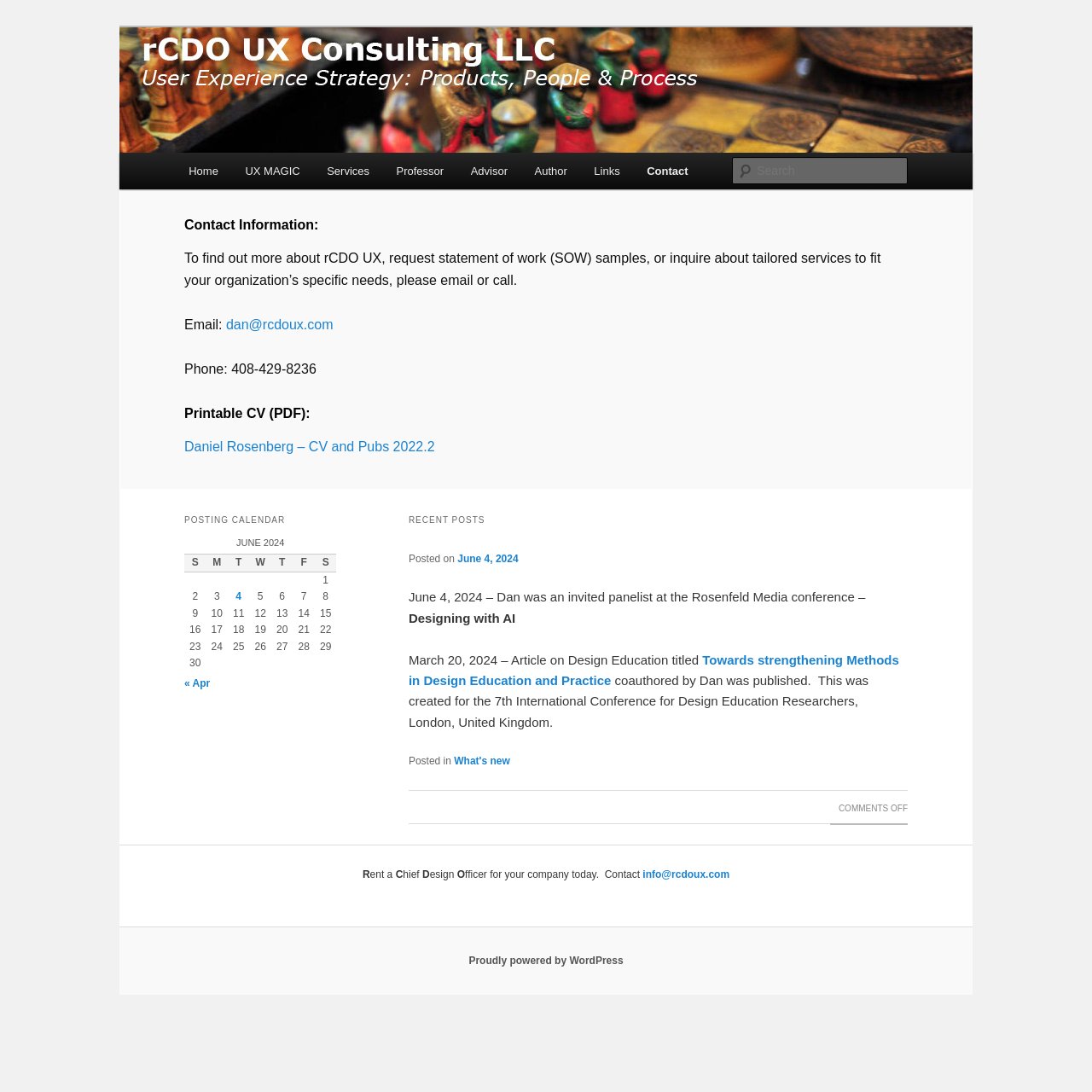What is the topic of the recent post?
Refer to the image and provide a detailed answer to the question.

The topic of the recent post can be found in the recent posts section, which is located in the main article element on the webpage. The post is titled 'Designing with AI' and is dated June 4, 2024.